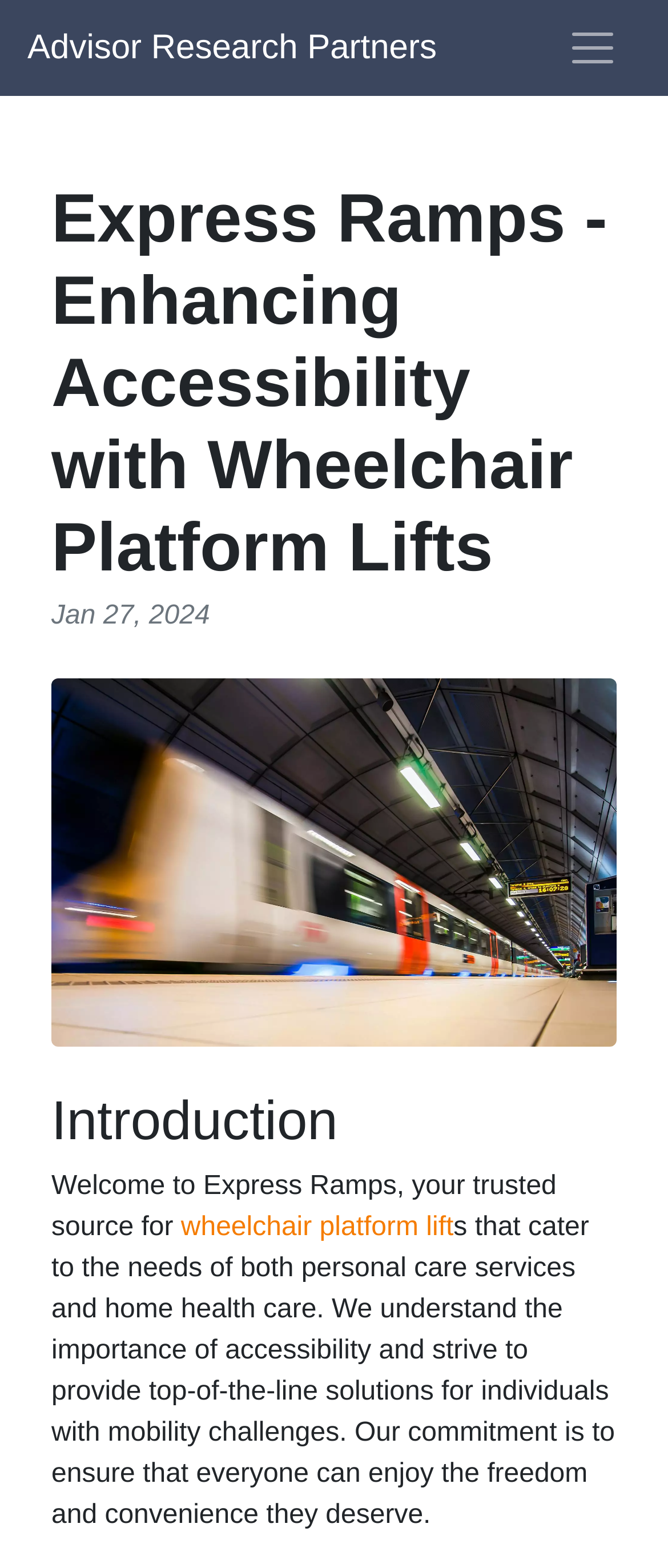Identify and extract the main heading from the webpage.

Express Ramps - Enhancing Accessibility with Wheelchair Platform Lifts